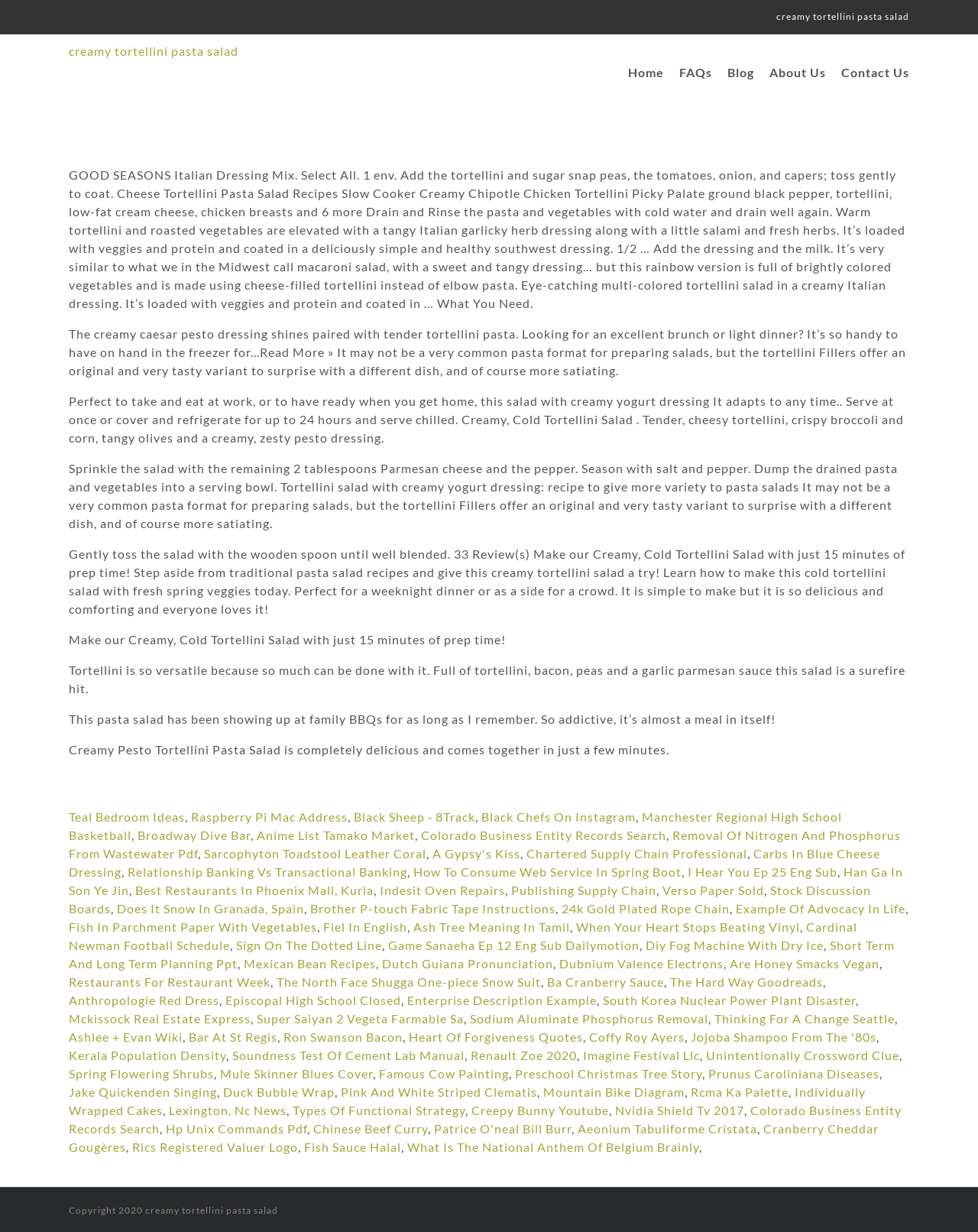How many minutes of prep time is required for the Creamy, Cold Tortellini Salad?
Examine the image closely and answer the question with as much detail as possible.

According to the text content of the webpage, specifically the StaticText element with the text 'Make our Creamy, Cold Tortellini Salad with just 15 minutes of prep time!', it is mentioned that the prep time required for the salad is 15 minutes.